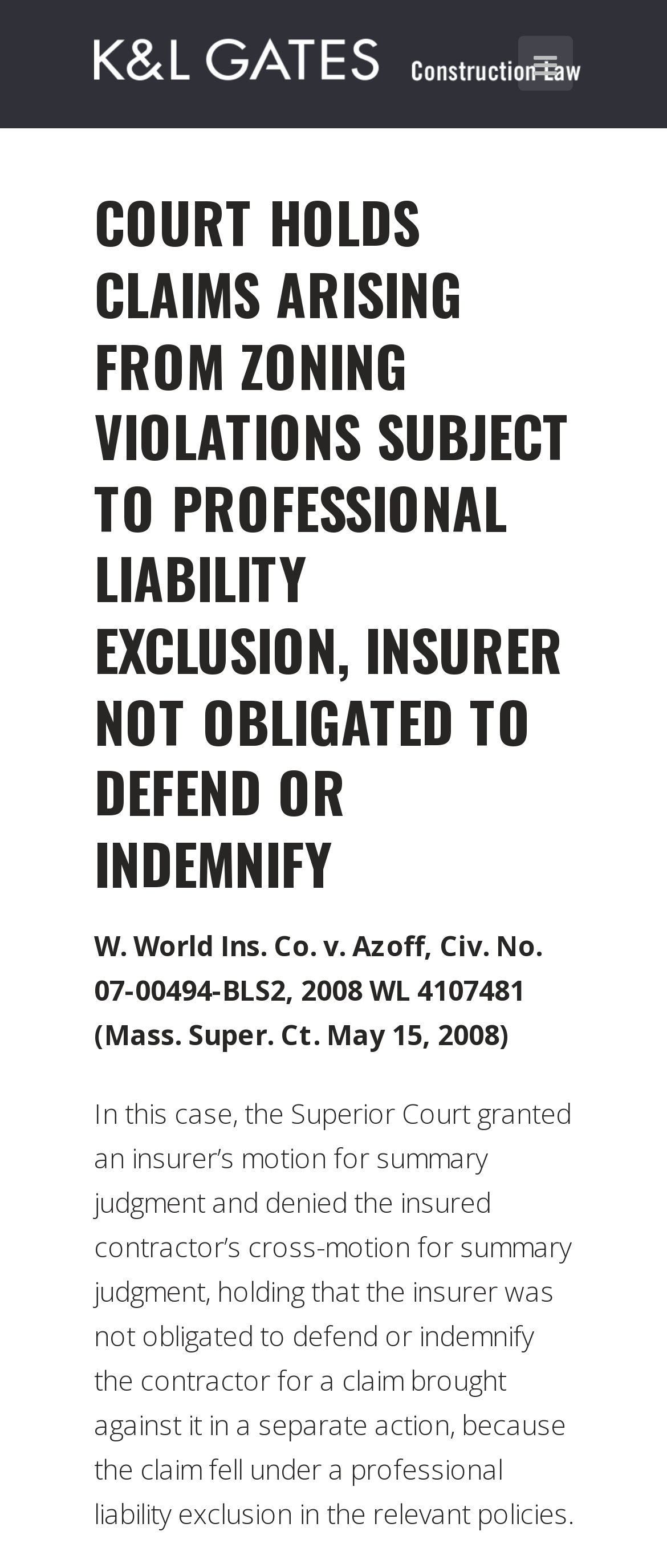Identify and provide the bounding box for the element described by: "title="mobile-btn"".

[0.777, 0.023, 0.859, 0.058]